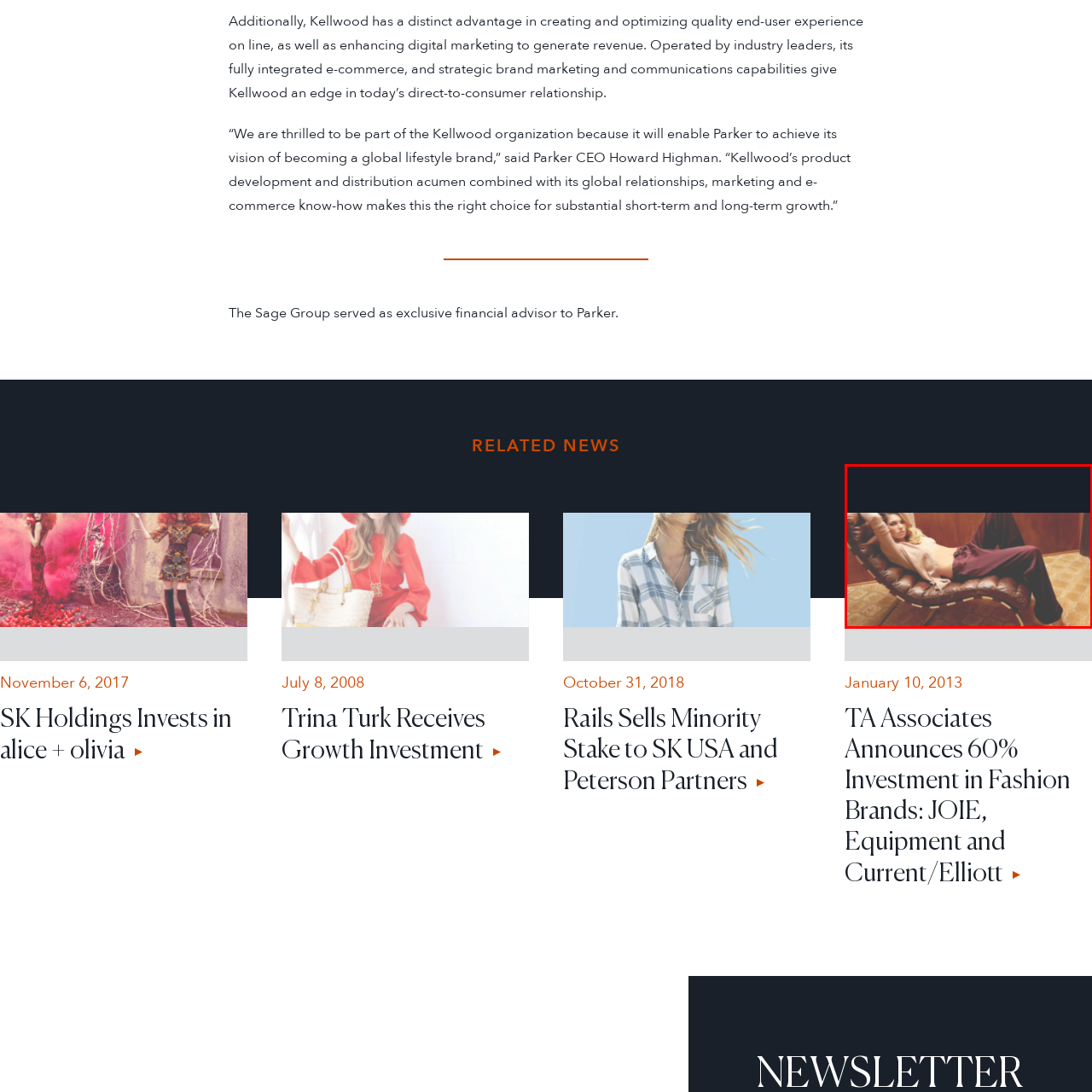View the element within the red boundary, What is the dominant color of the trousers? 
Deliver your response in one word or phrase.

Dark